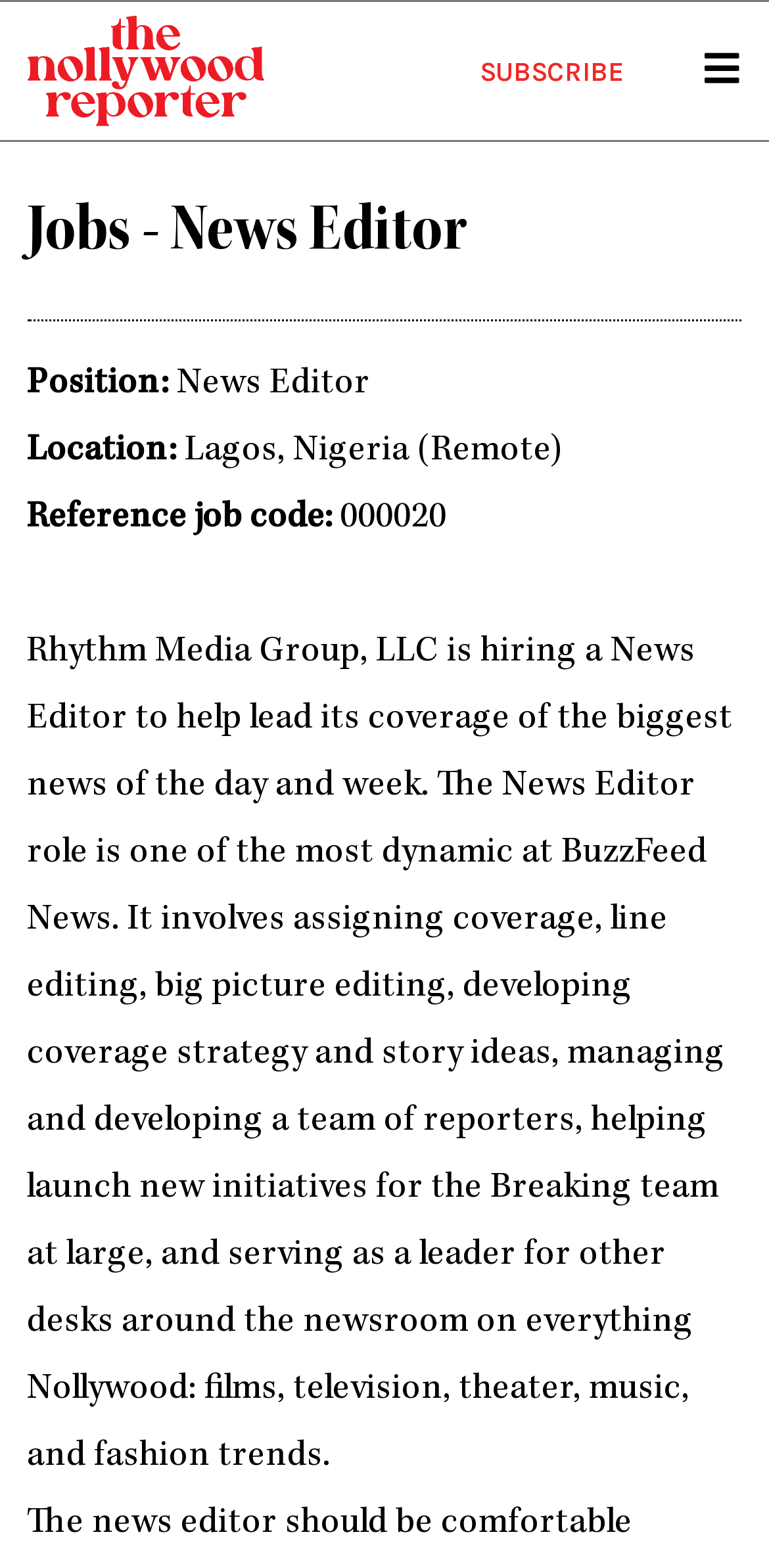Please provide a comprehensive response to the question below by analyzing the image: 
What is the main responsibility of the News Editor?

The main responsibility of the News Editor is to lead the coverage of news, which includes assigning coverage, line editing, big picture editing, developing coverage strategy and story ideas, and managing a team of reporters, as mentioned in the job description.